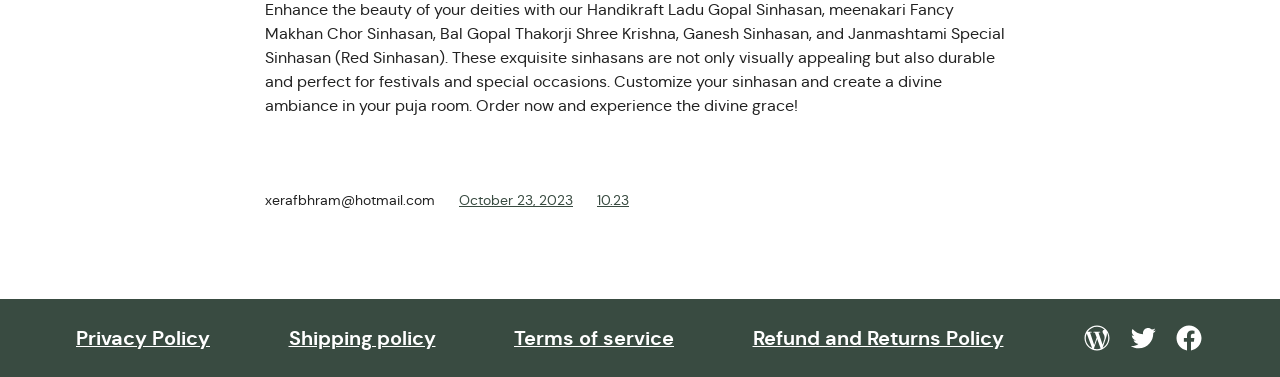Find the bounding box coordinates for the element that must be clicked to complete the instruction: "Read about Shipping policy". The coordinates should be four float numbers between 0 and 1, indicated as [left, top, right, bottom].

[0.225, 0.858, 0.34, 0.936]